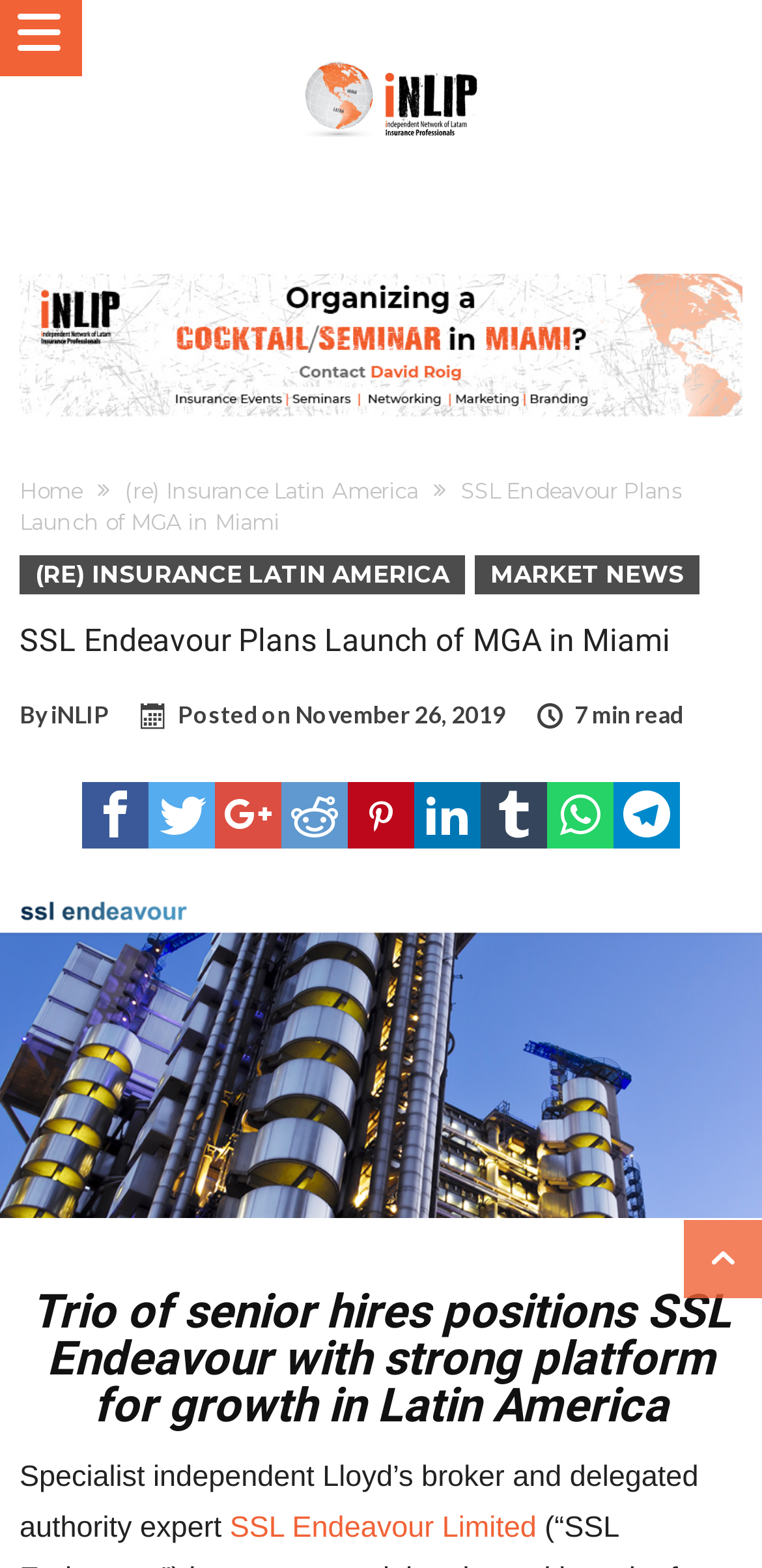Could you identify the text that serves as the heading for this webpage?

SSL Endeavour Plans Launch of MGA in Miami